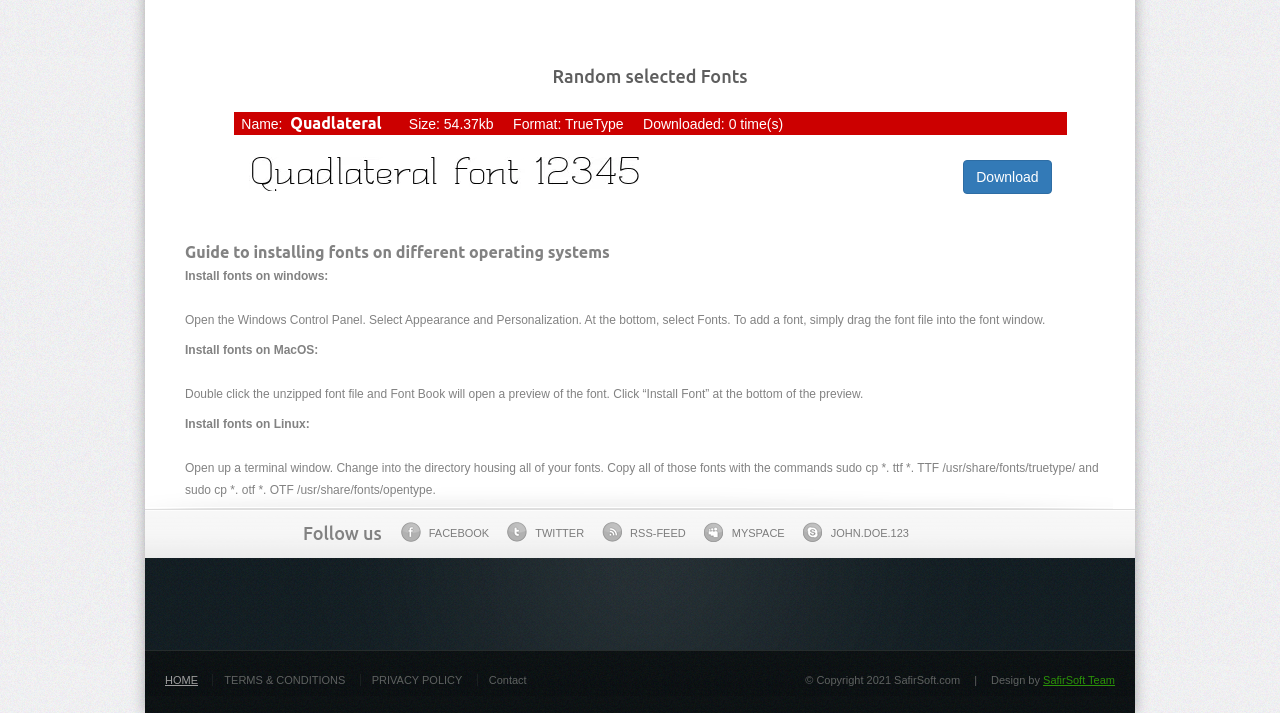Could you determine the bounding box coordinates of the clickable element to complete the instruction: "Follow us on Facebook"? Provide the coordinates as four float numbers between 0 and 1, i.e., [left, top, right, bottom].

[0.313, 0.714, 0.382, 0.783]